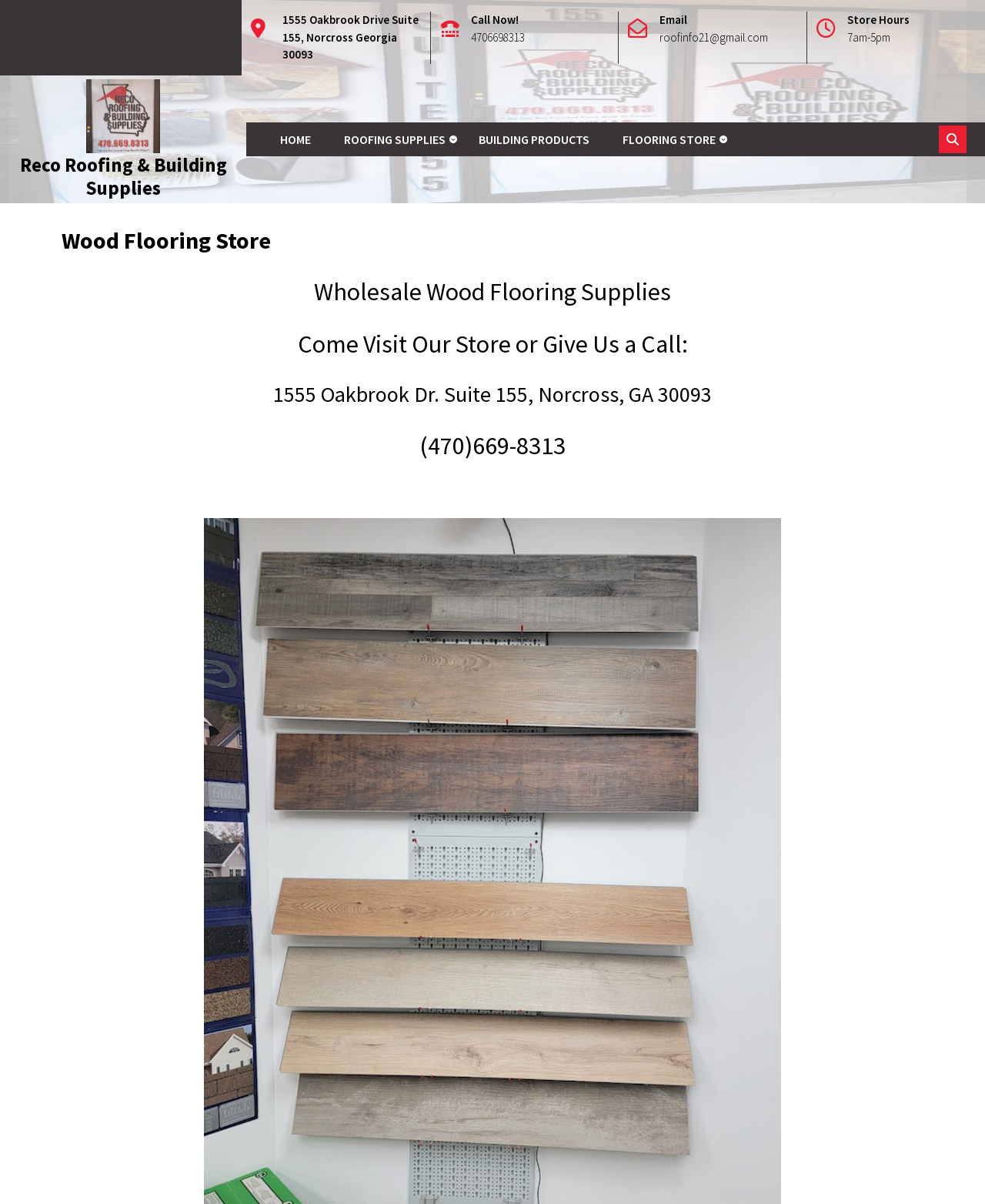Highlight the bounding box coordinates of the element you need to click to perform the following instruction: "Search for roofing supplies."

[0.341, 0.101, 0.46, 0.129]